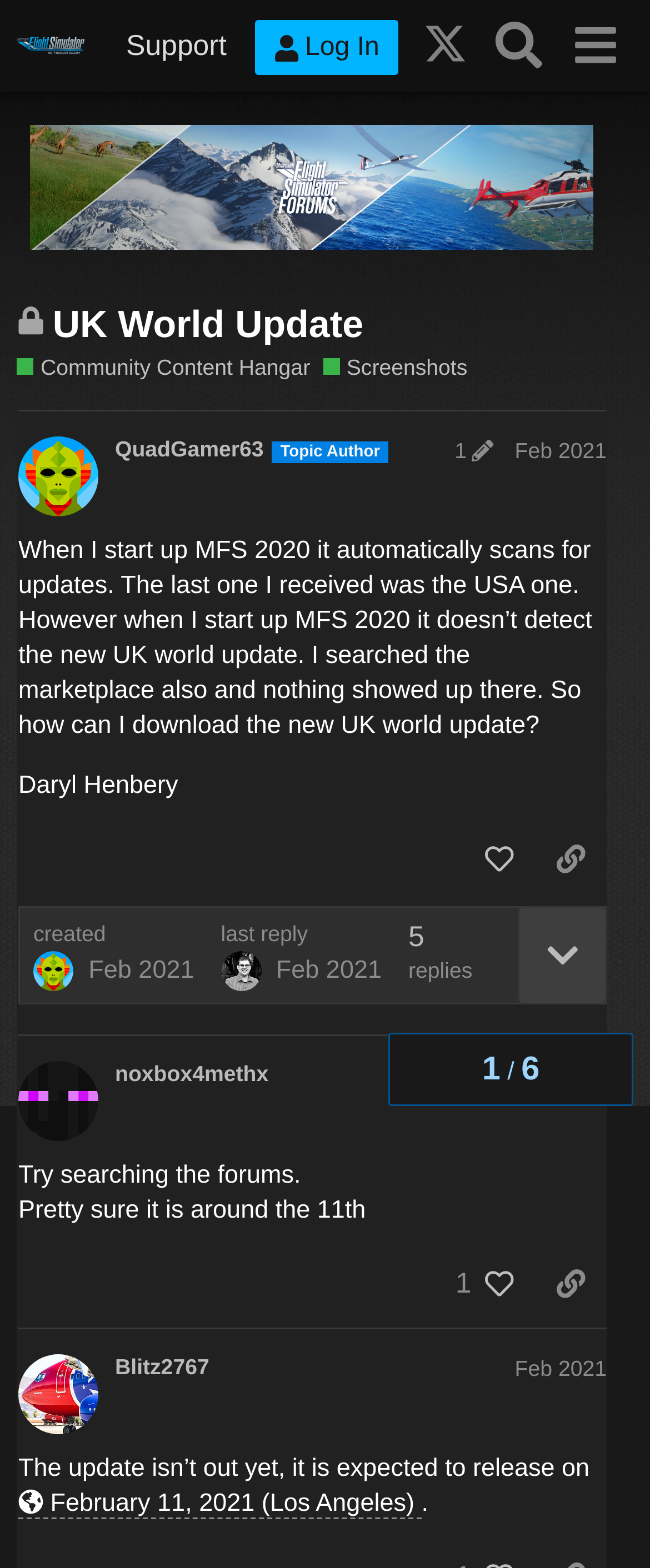What is the date of the last reply in this topic?
Using the image as a reference, deliver a detailed and thorough answer to the question.

I looked at the link element with the text 'last reply Feb 2021' and found the generic element with the text 'Feb 8, 2021 1:43 am', which is the date of the last reply in this topic.